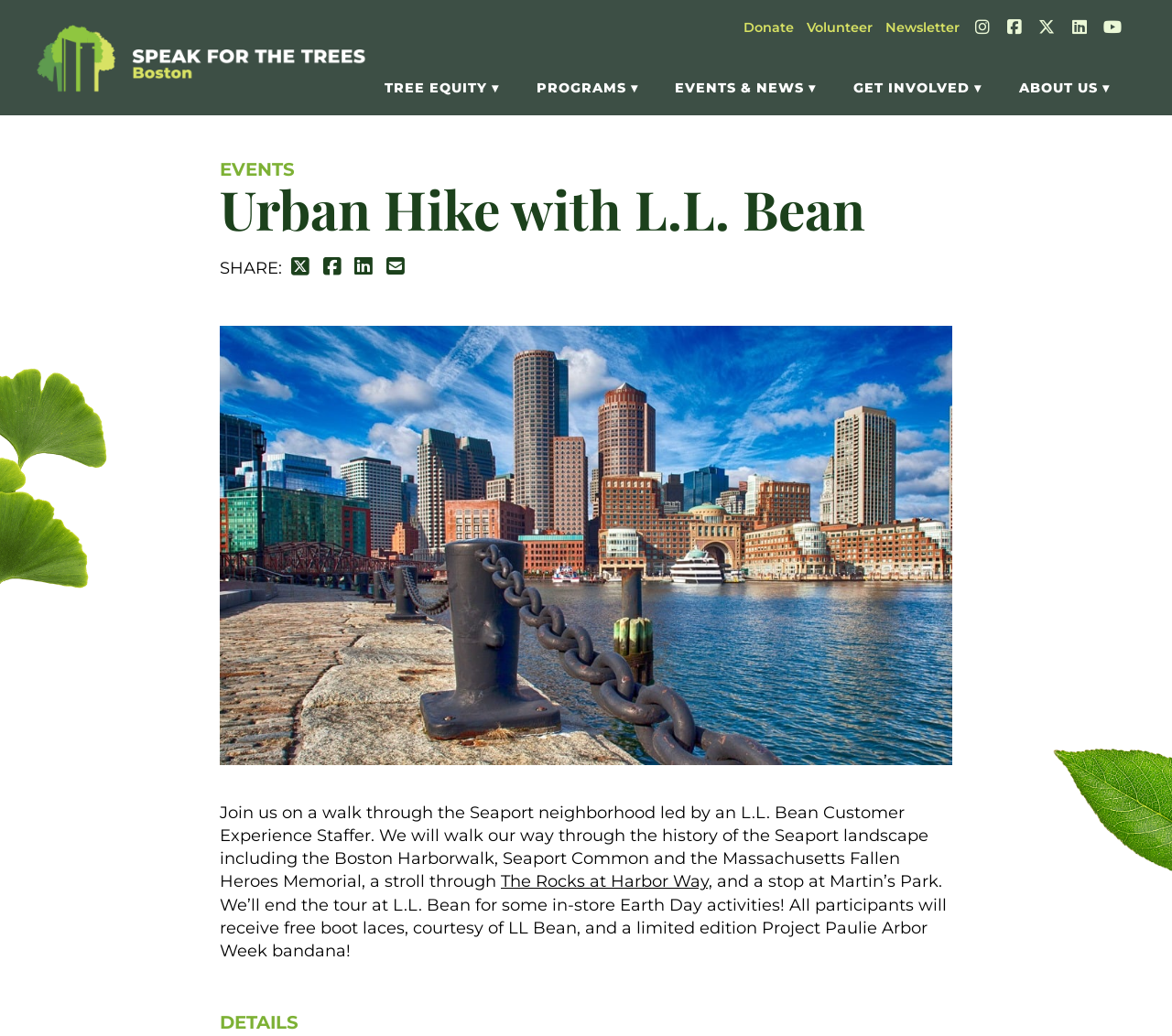Determine the bounding box coordinates for the UI element matching this description: "Email share link".

[0.325, 0.246, 0.349, 0.272]